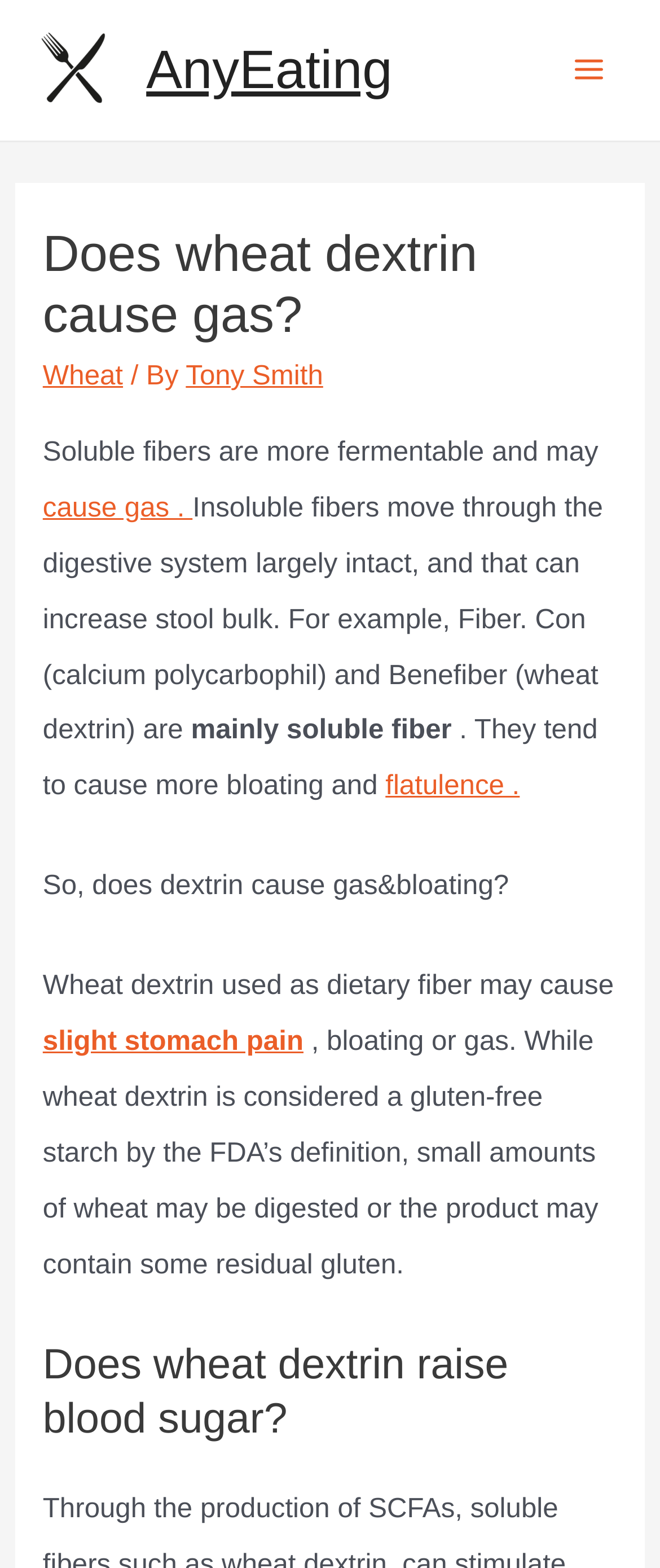What type of fiber is wheat dextrin?
Examine the image closely and answer the question with as much detail as possible.

According to the webpage, wheat dextrin is considered a soluble fiber, which is mentioned in the sentence 'For example, Fiber. Con (calcium polycarbophil) and Benefiber (wheat dextrin) are mainly soluble fiber'.